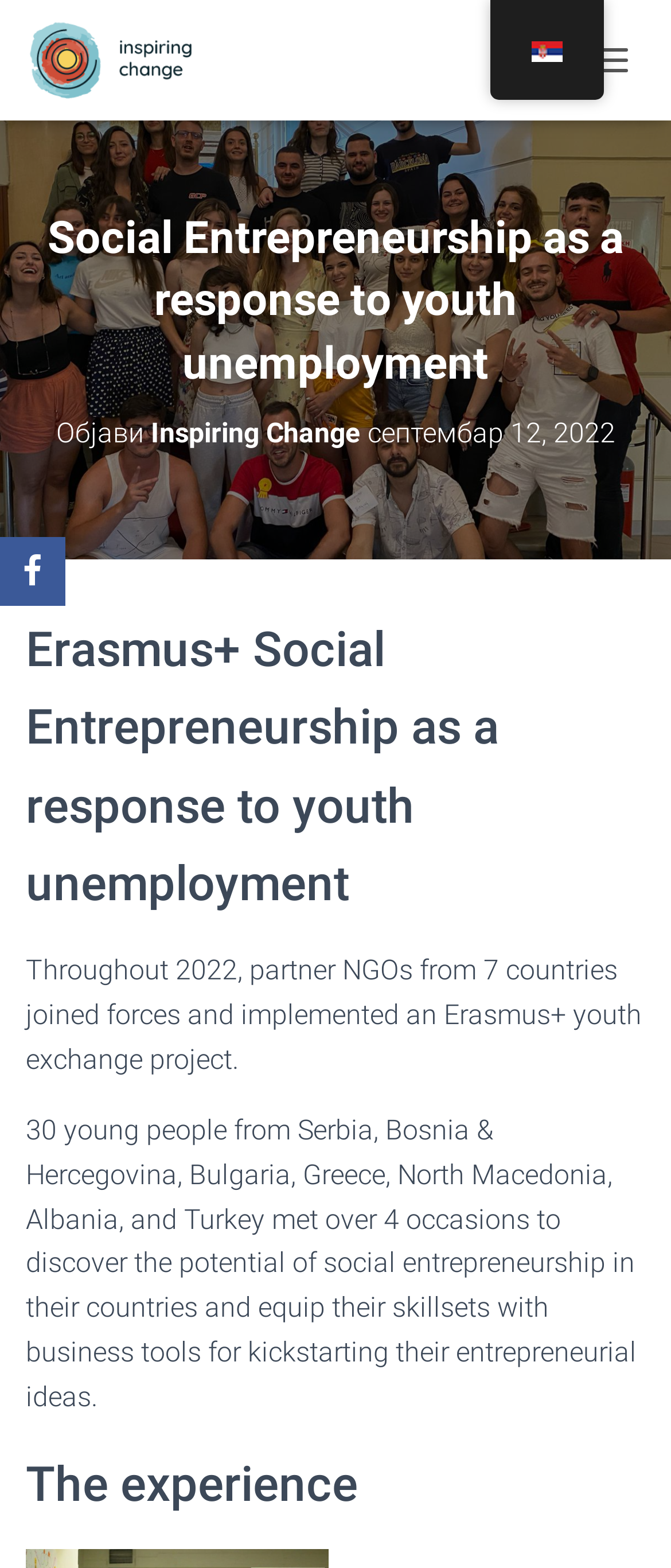Identify the bounding box coordinates for the UI element described as follows: aria-label="Öppna meny". Use the format (top-left x, top-left y, bottom-right x, bottom-right y) and ensure all values are floating point numbers between 0 and 1.

None